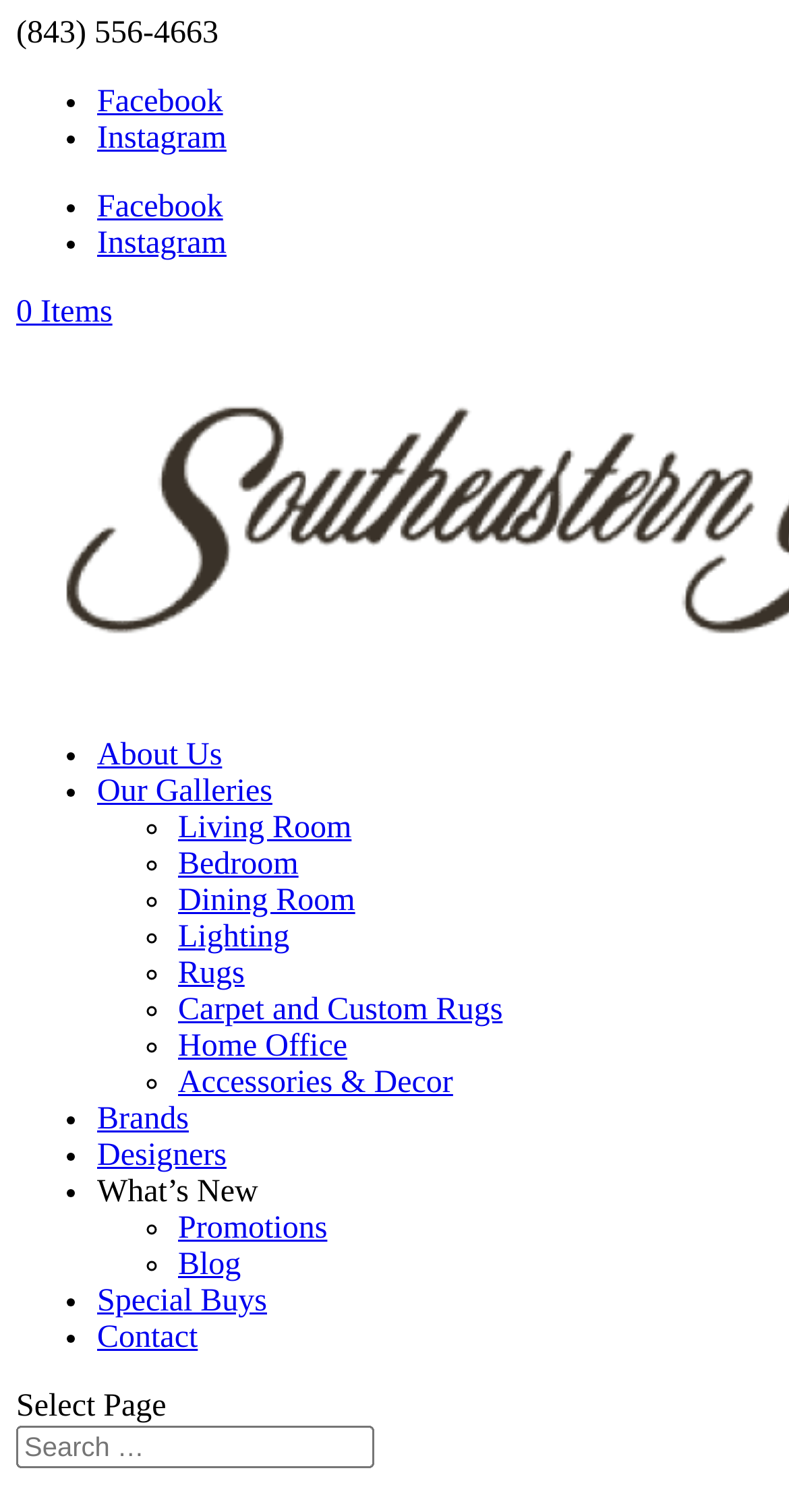Please look at the image and answer the question with a detailed explanation: What is the link below 'What’s New'?

I found a link below 'What’s New' on the webpage, which is labeled as 'Promotions'. This link is located in a list with circle markers, and its bounding box is [0.226, 0.801, 0.415, 0.824].